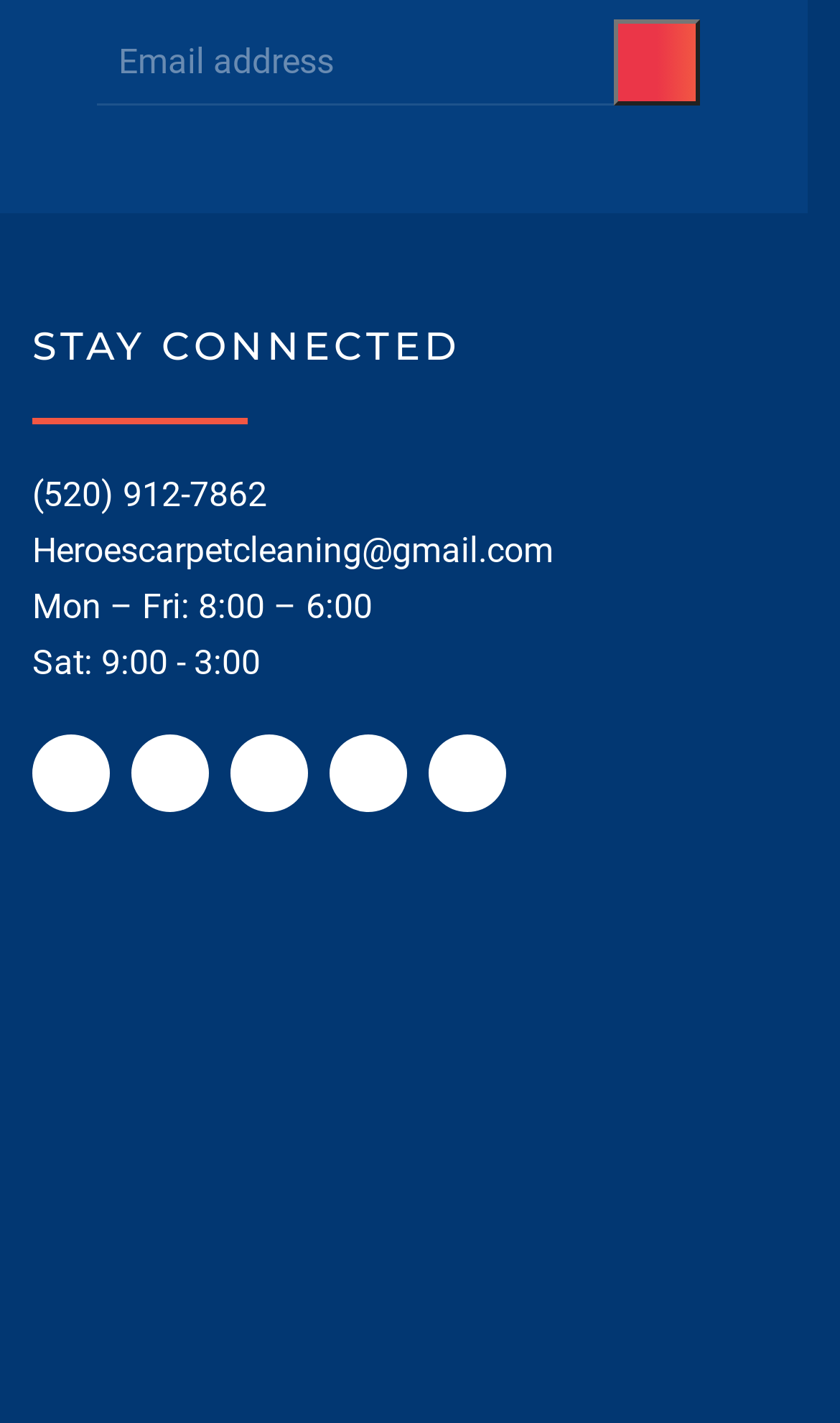With reference to the image, please provide a detailed answer to the following question: How many social media links are there?

The webpage has five social media links, represented by the link elements with empty text, arranged horizontally, and their bounding box coordinates indicate they are positioned next to each other.